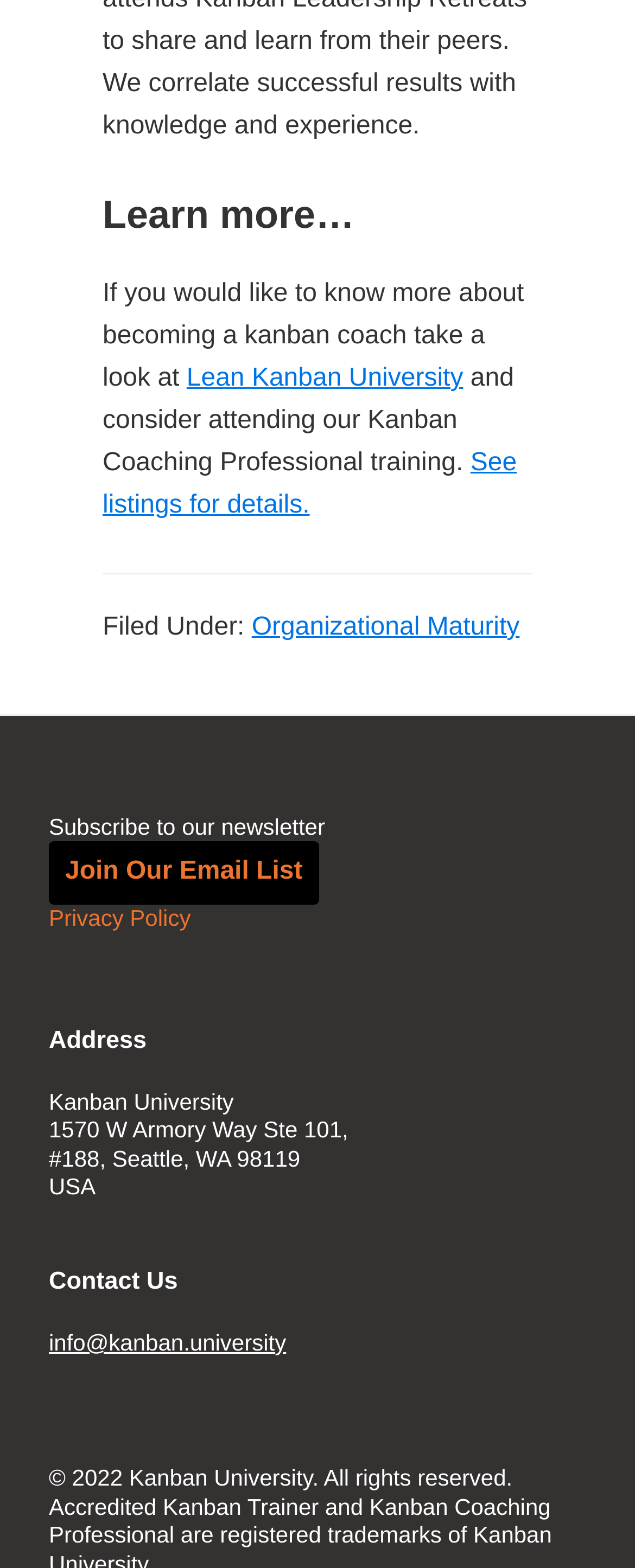For the following element description, predict the bounding box coordinates in the format (top-left x, top-left y, bottom-right x, bottom-right y). All values should be floating point numbers between 0 and 1. Description: Privacy Policy

[0.077, 0.577, 0.3, 0.593]